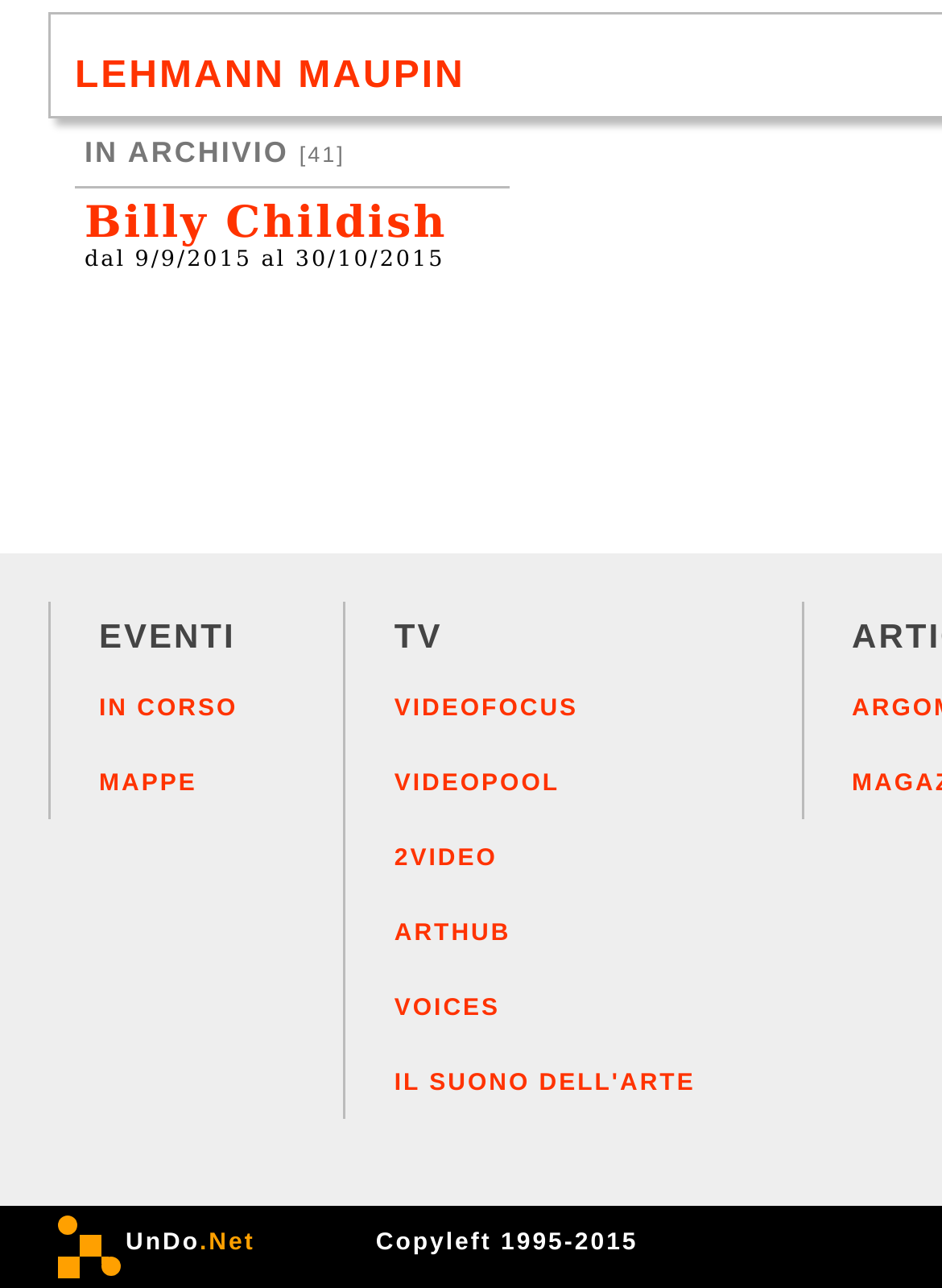Determine the bounding box coordinates for the clickable element to execute this instruction: "View Routes". Provide the coordinates as four float numbers between 0 and 1, i.e., [left, top, right, bottom].

None